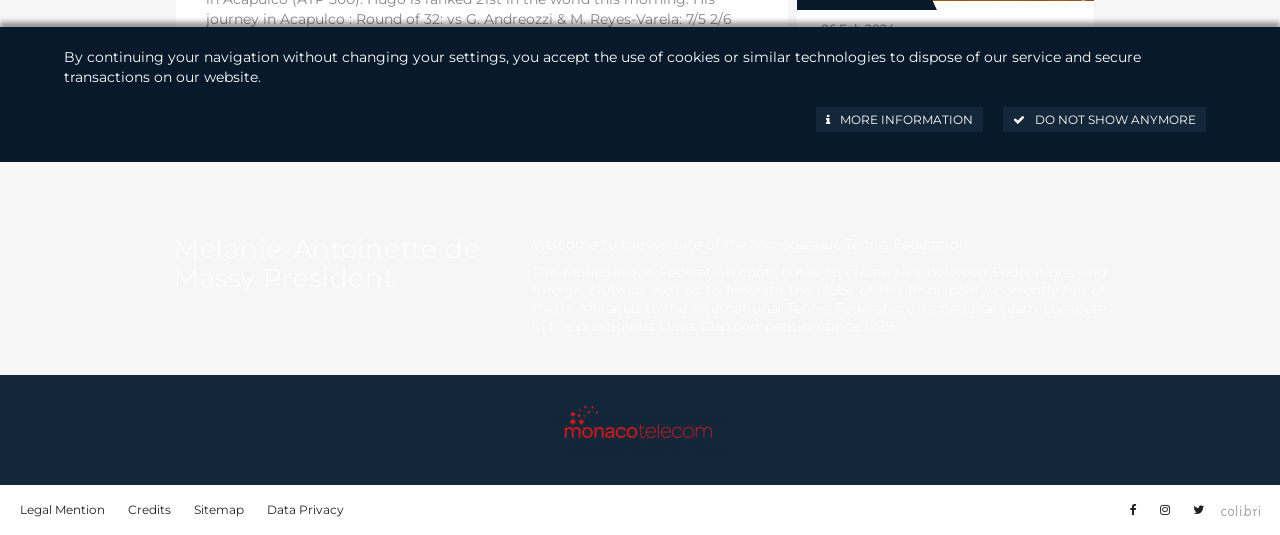Find and specify the bounding box coordinates that correspond to the clickable region for the instruction: "Go to HOMEWARD".

[0.119, 0.754, 0.881, 0.853]